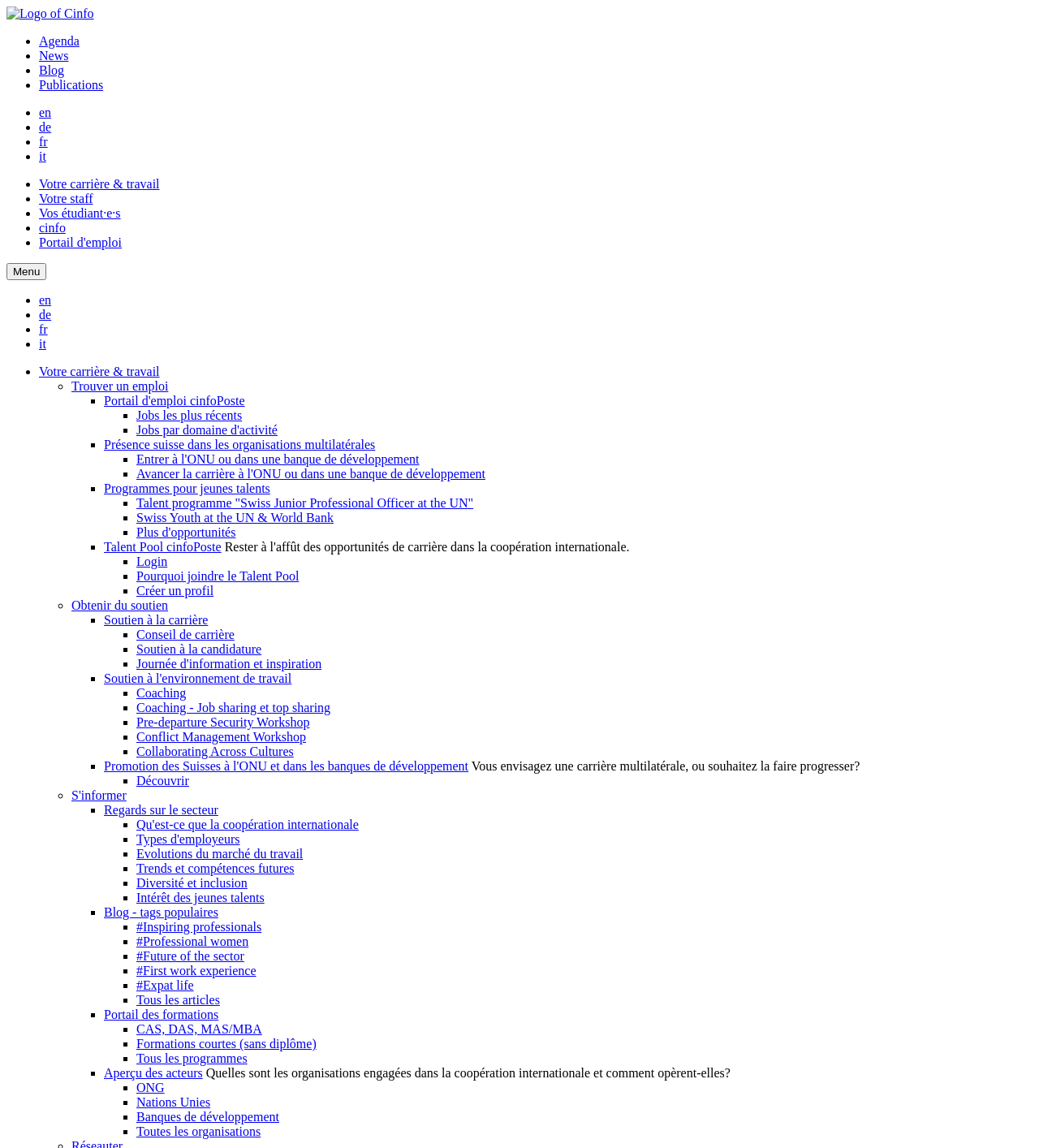Give a concise answer using one word or a phrase to the following question:
What is the purpose of the 'Talent Pool cinfoPoste' link?

To access talent pool